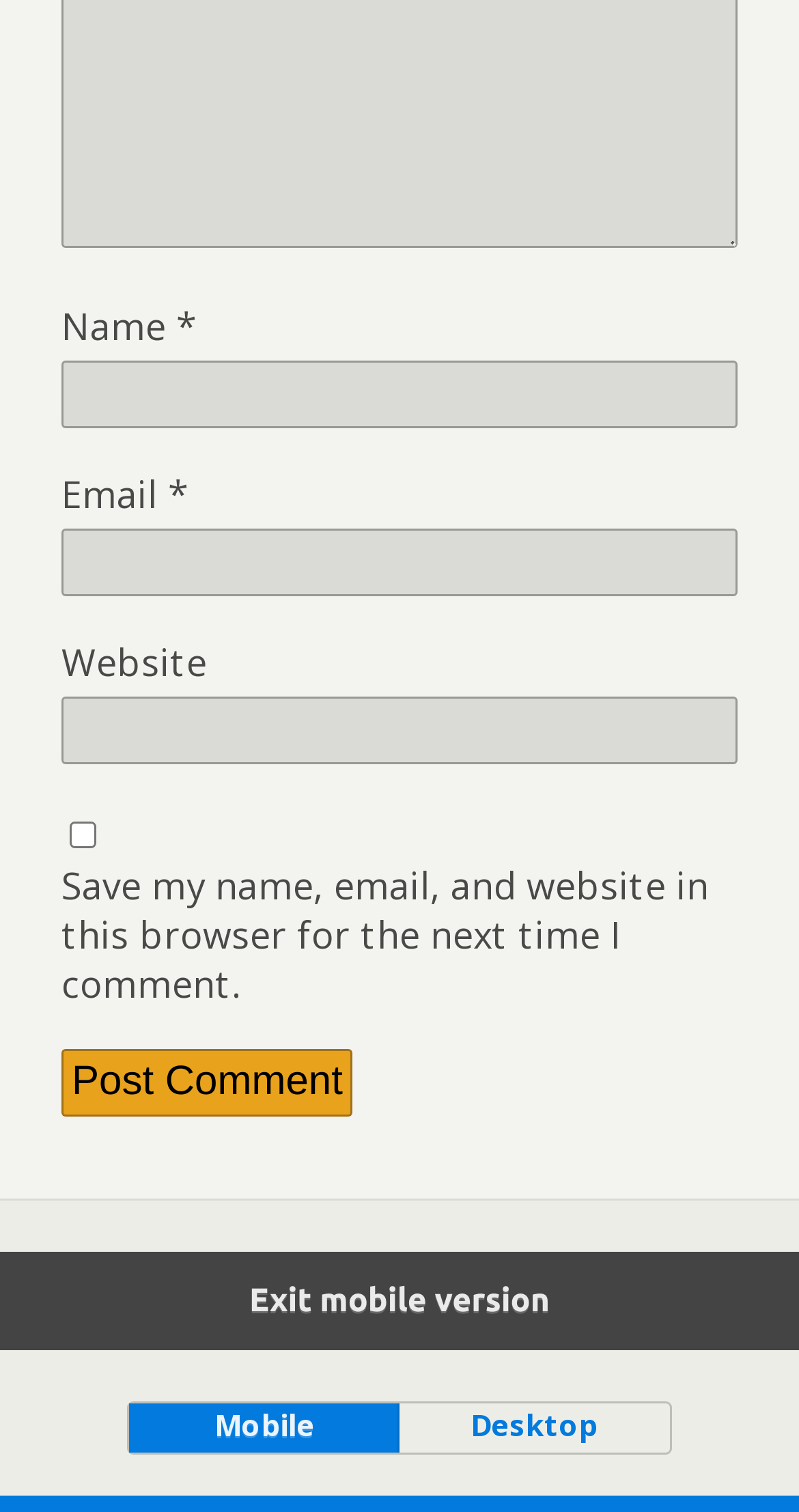Provide a single word or phrase to answer the given question: 
What is the label of the first text box?

Name